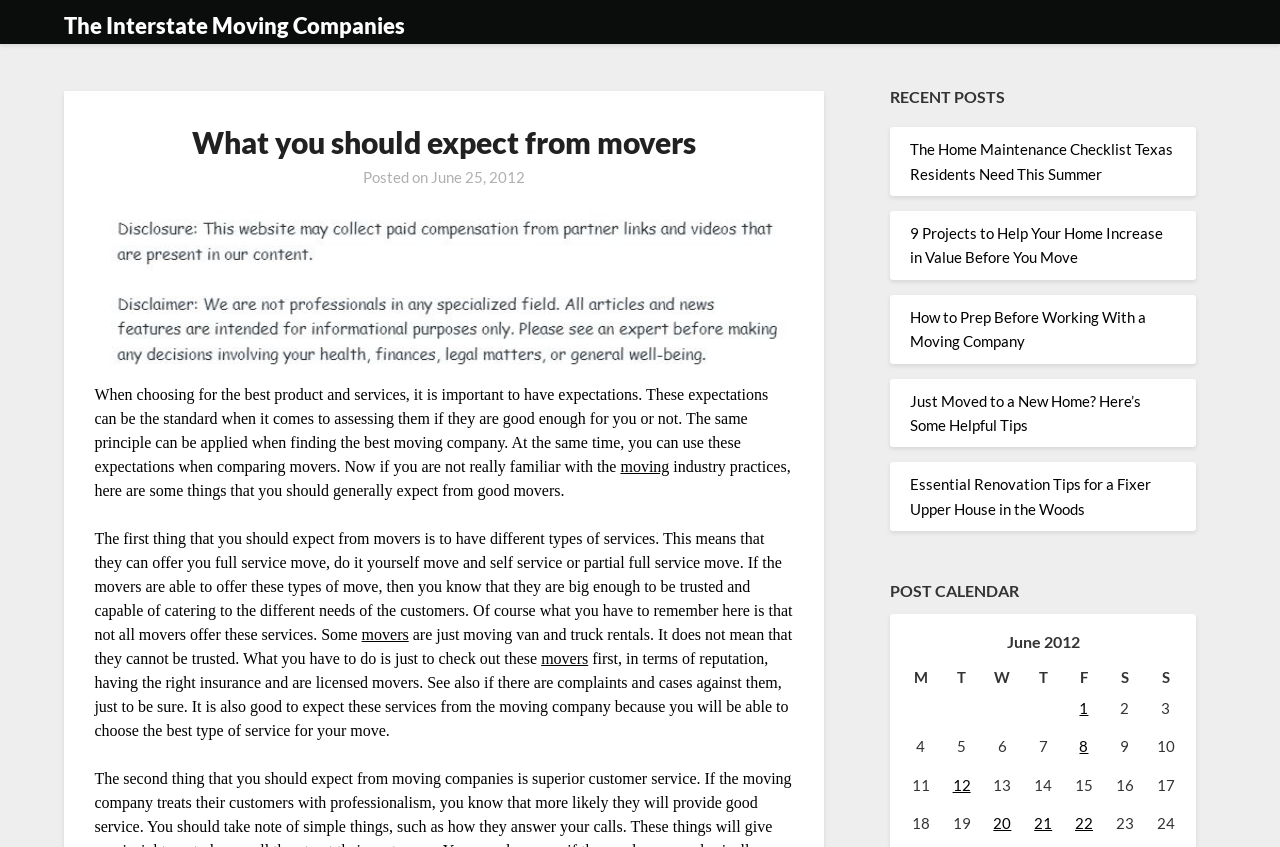What is the topic of the main article?
Offer a detailed and full explanation in response to the question.

The main article is about what to expect from moving companies, as indicated by the heading 'What you should expect from movers' and the content of the article.